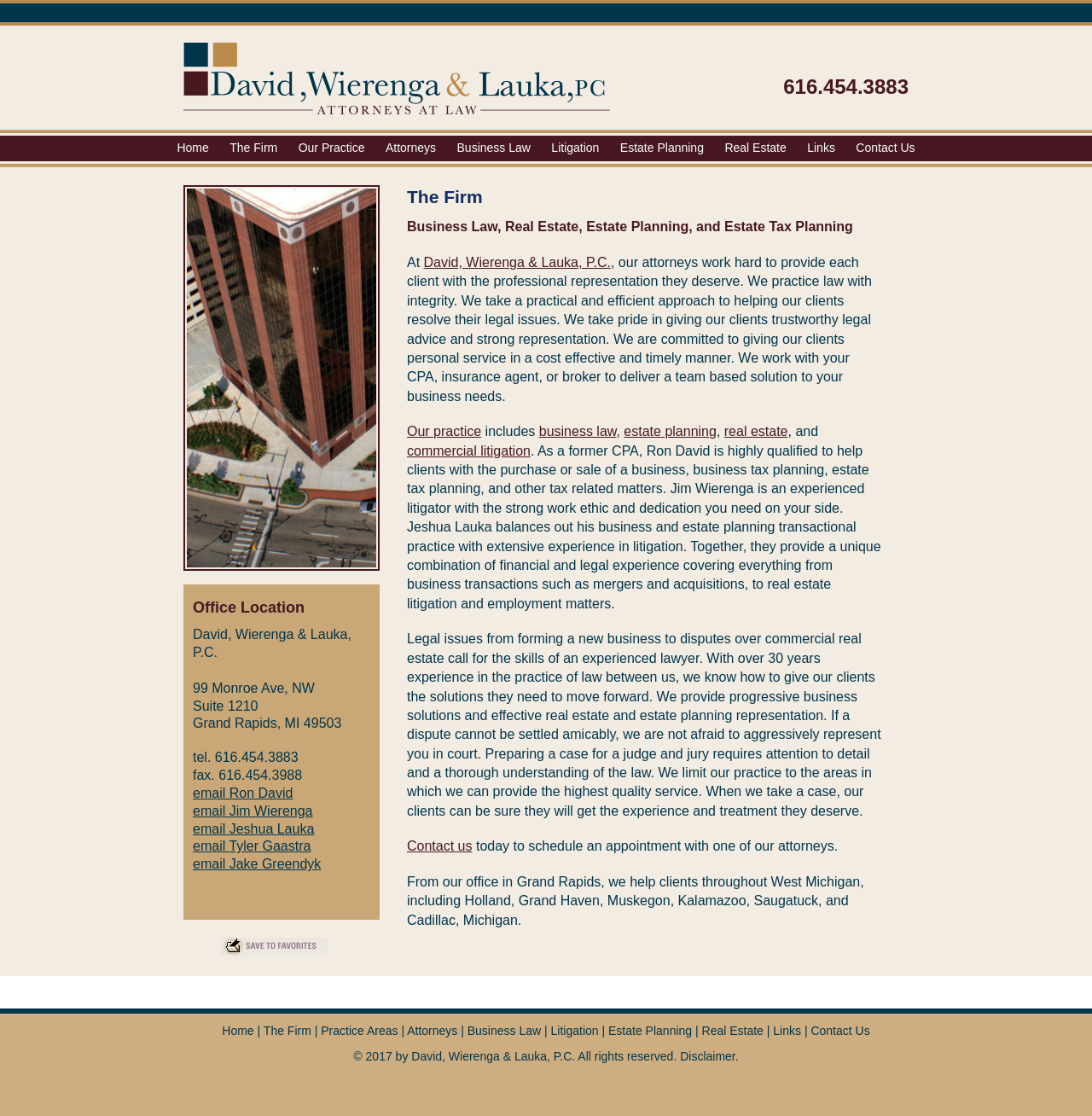Extract the bounding box of the UI element described as: "Links".

[0.731, 0.122, 0.773, 0.144]